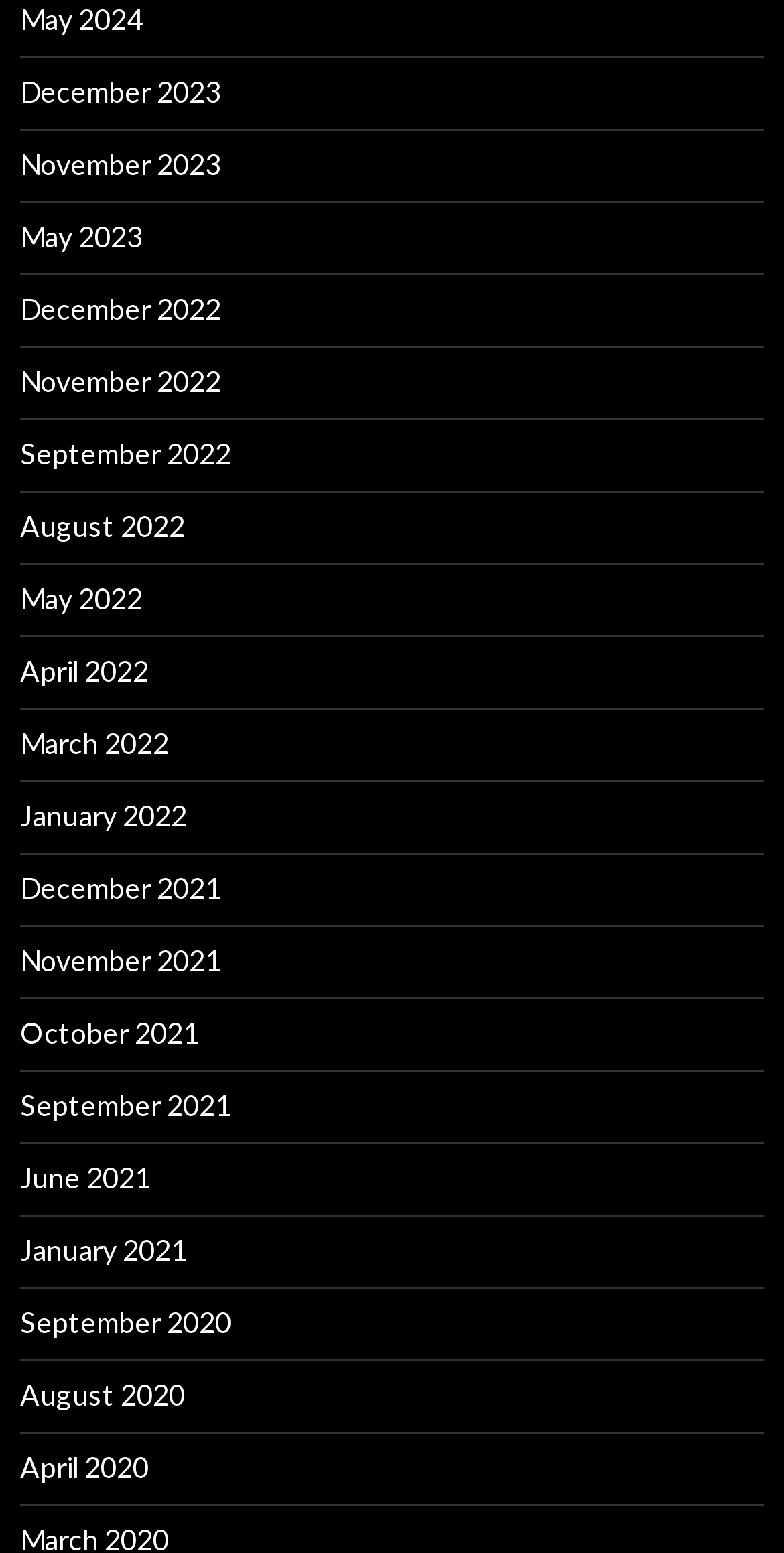Find the bounding box coordinates of the clickable element required to execute the following instruction: "browse November 2022". Provide the coordinates as four float numbers between 0 and 1, i.e., [left, top, right, bottom].

[0.026, 0.234, 0.282, 0.256]